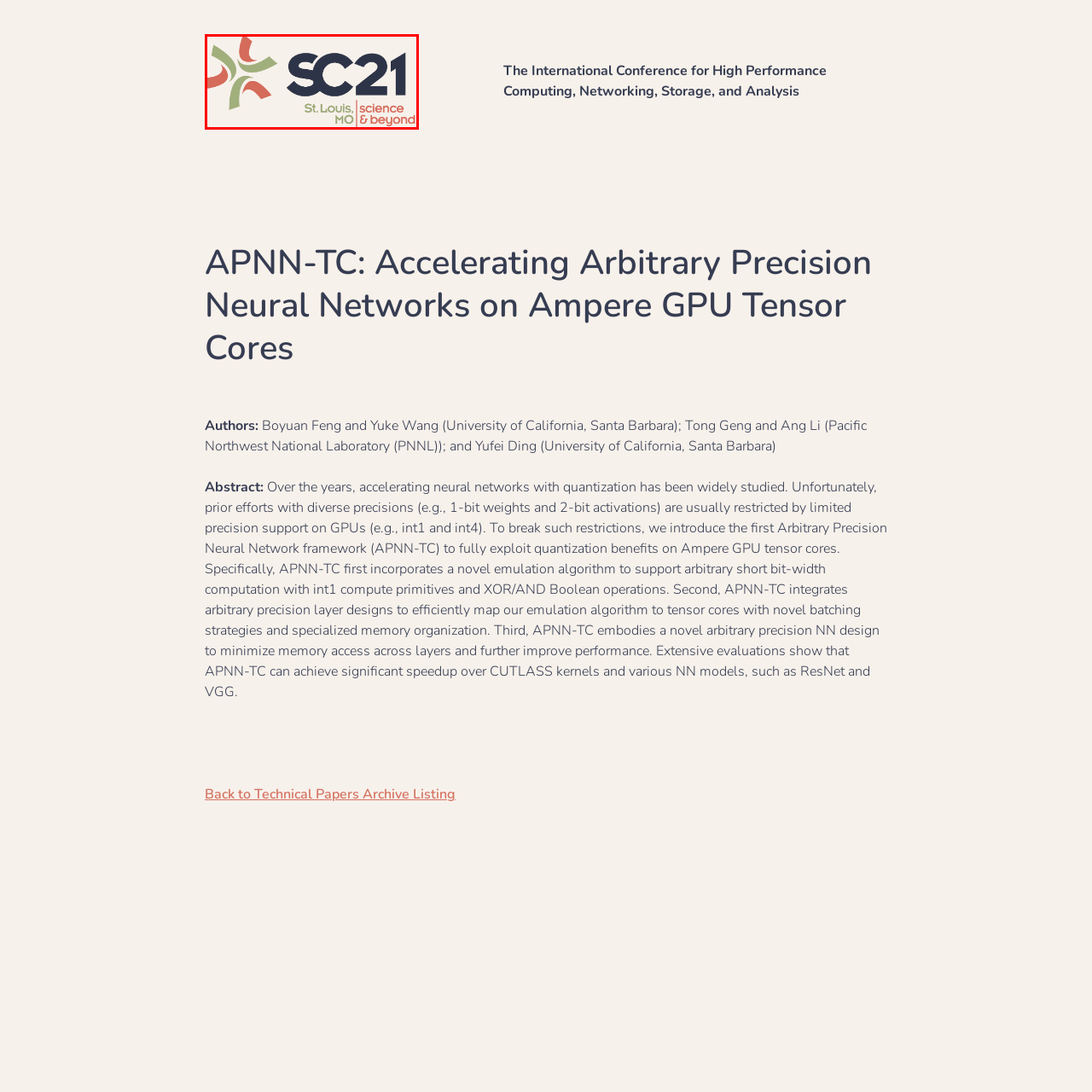What is the focus of the conference?
Check the image inside the red bounding box and provide your answer in a single word or short phrase.

High-performance computing